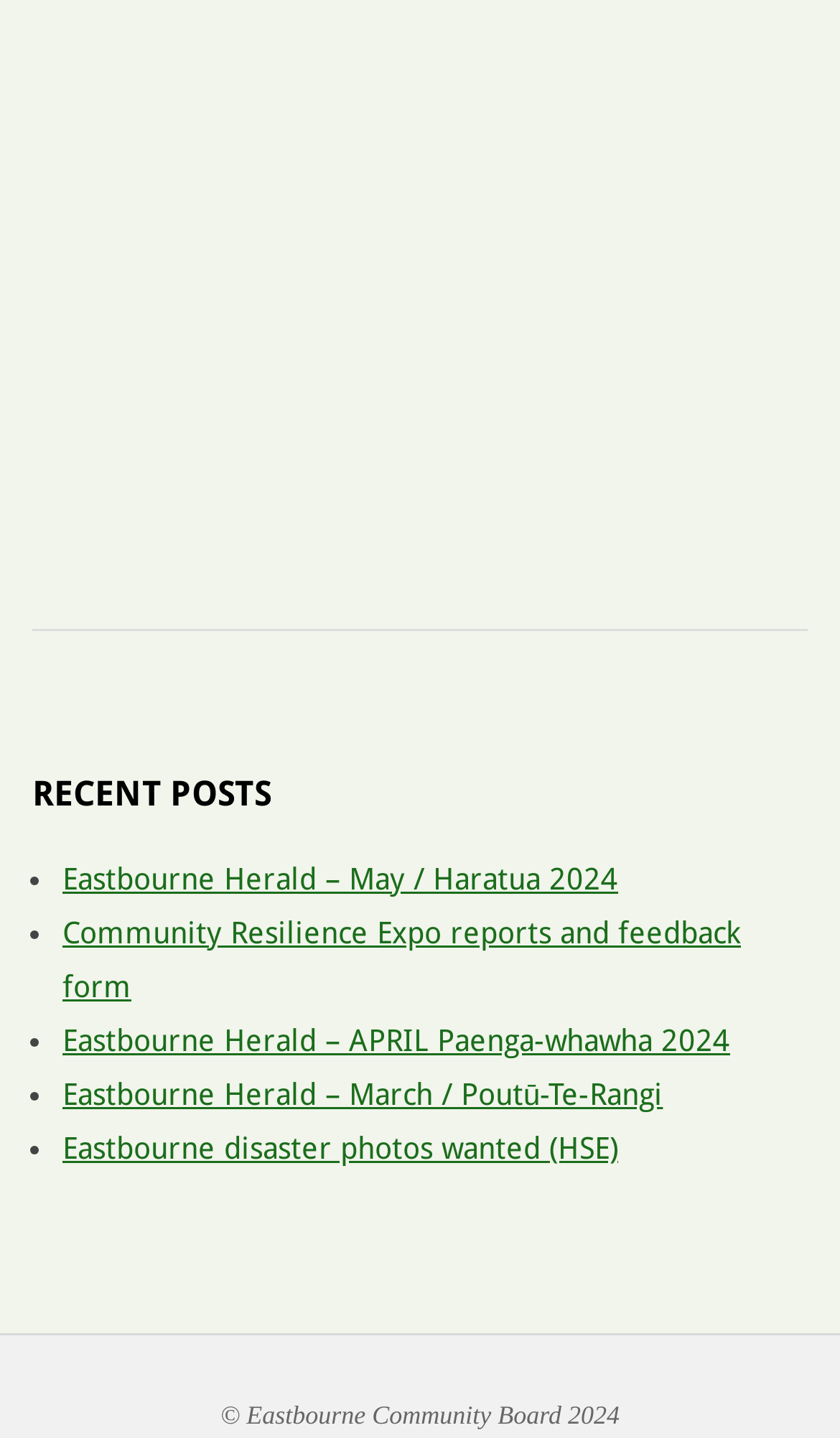What is the copyright year of the community board?
Refer to the image and provide a one-word or short phrase answer.

2024